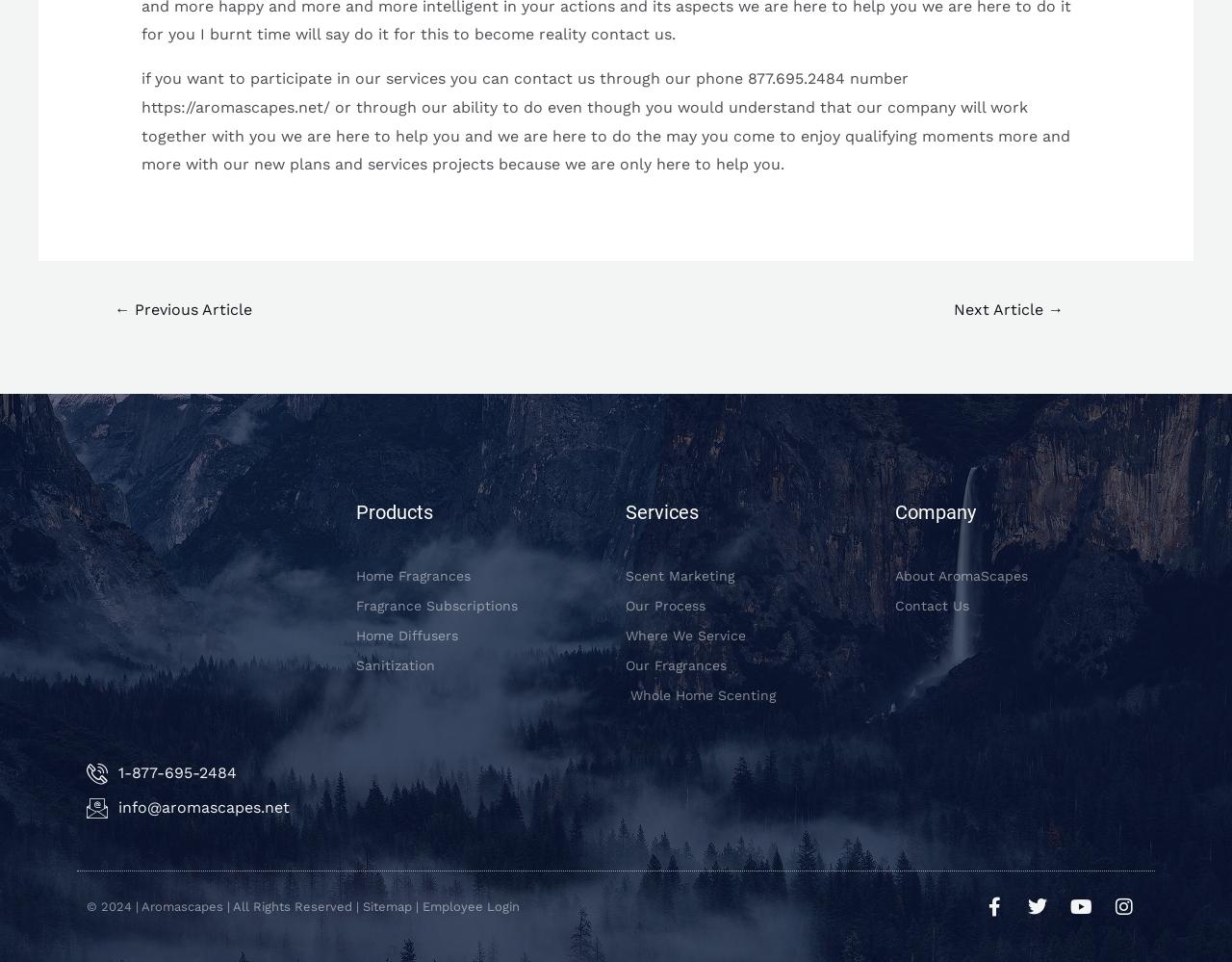What is the phone number to contact AromaScapes?
Analyze the screenshot and provide a detailed answer to the question.

The phone number can be found in the static text element at the top of the page, which says 'if you want to participate in our services you can contact us through our phone 877.695.2484 number...' and also in a separate static text element at the bottom of the page.